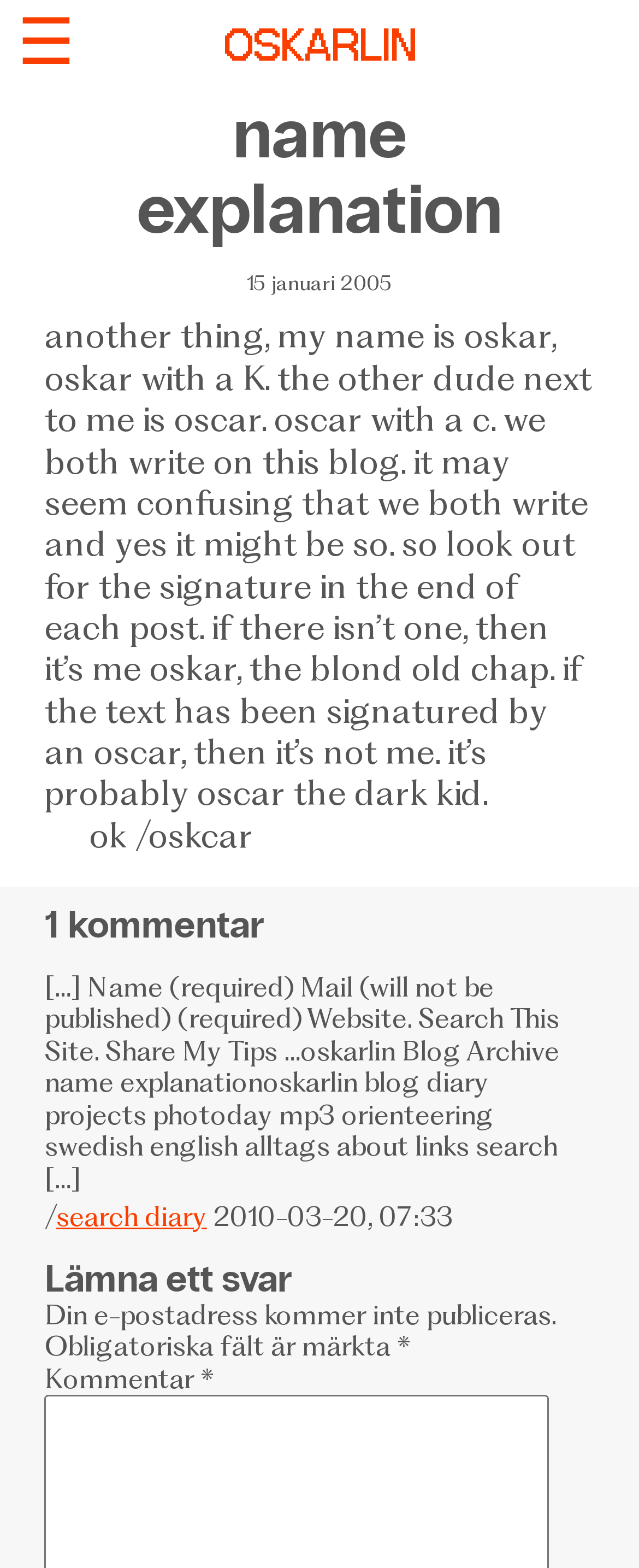How many comments are there on this post?
Please give a well-detailed answer to the question.

The heading '1 kommentar' indicates that there is only one comment on this post.